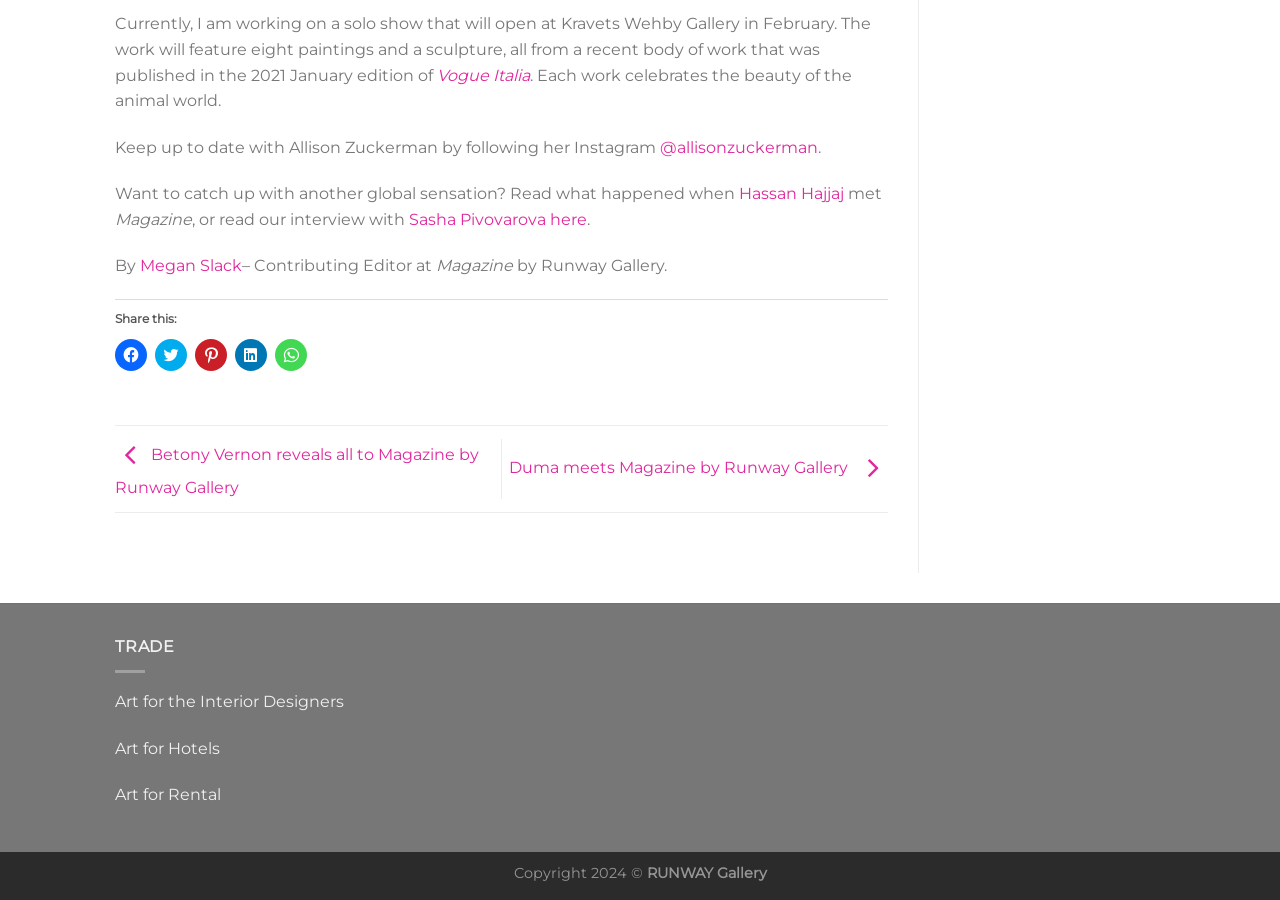Please find the bounding box coordinates of the element that you should click to achieve the following instruction: "Read the interview with Sasha Pivovarova". The coordinates should be presented as four float numbers between 0 and 1: [left, top, right, bottom].

[0.32, 0.233, 0.459, 0.254]